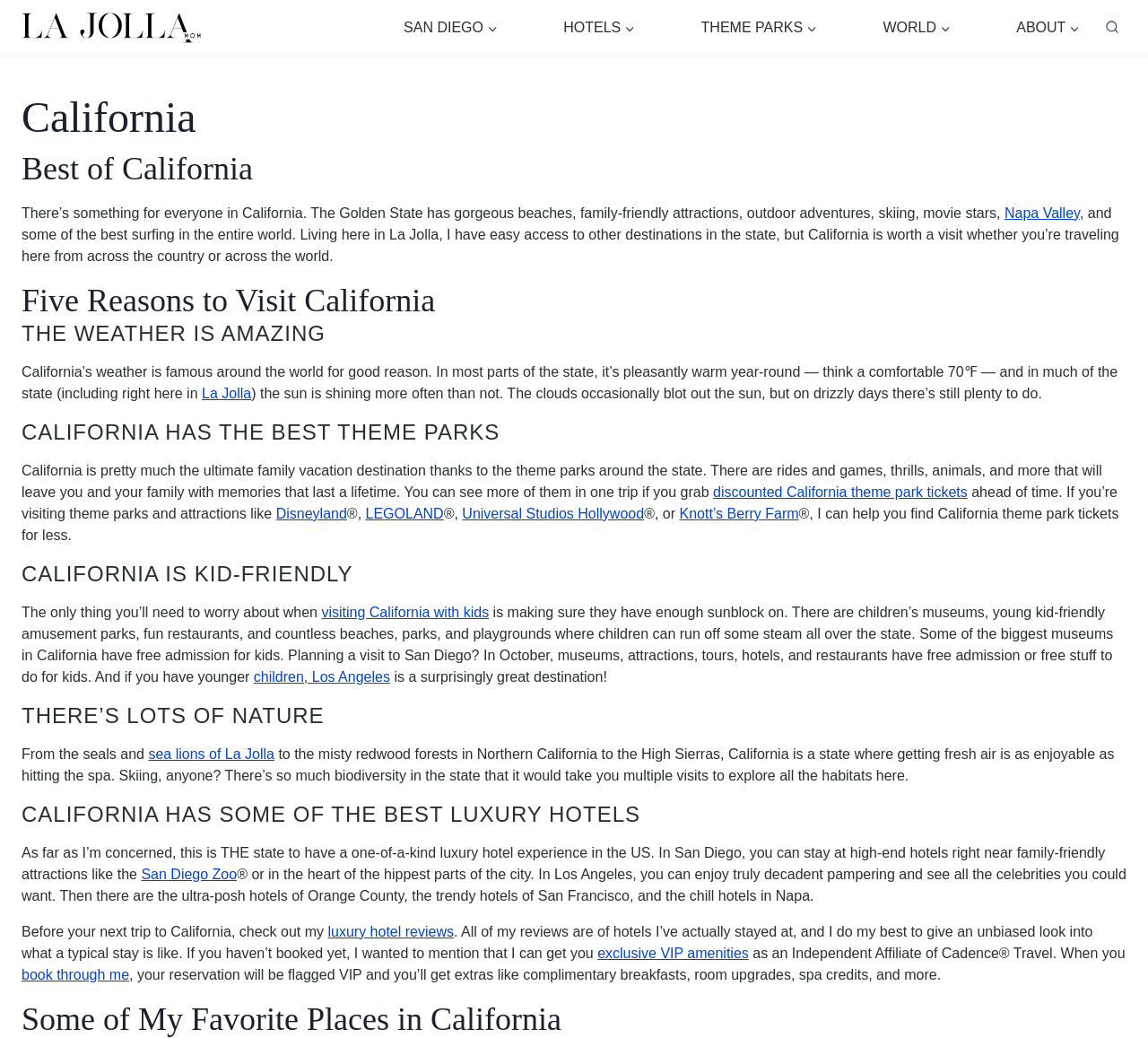Please determine the bounding box coordinates, formatted as (top-left x, top-left y, bottom-right x, bottom-right y), with all values as floating point numbers between 0 and 1. Identify the bounding box of the region described as: book through me

[0.019, 0.932, 0.113, 0.946]